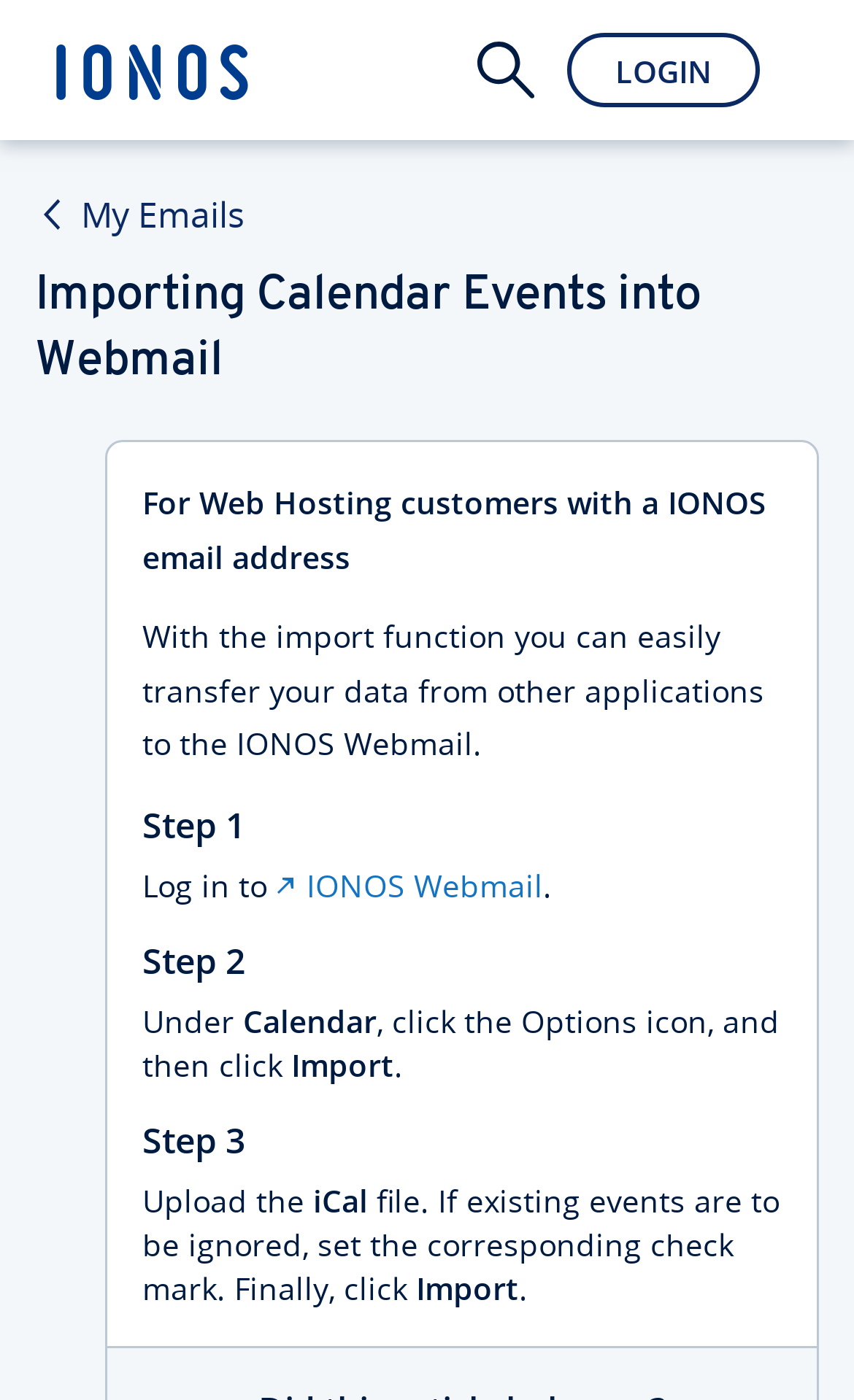What is the purpose of the import function?
Based on the screenshot, provide a one-word or short-phrase response.

Transfer data from other applications